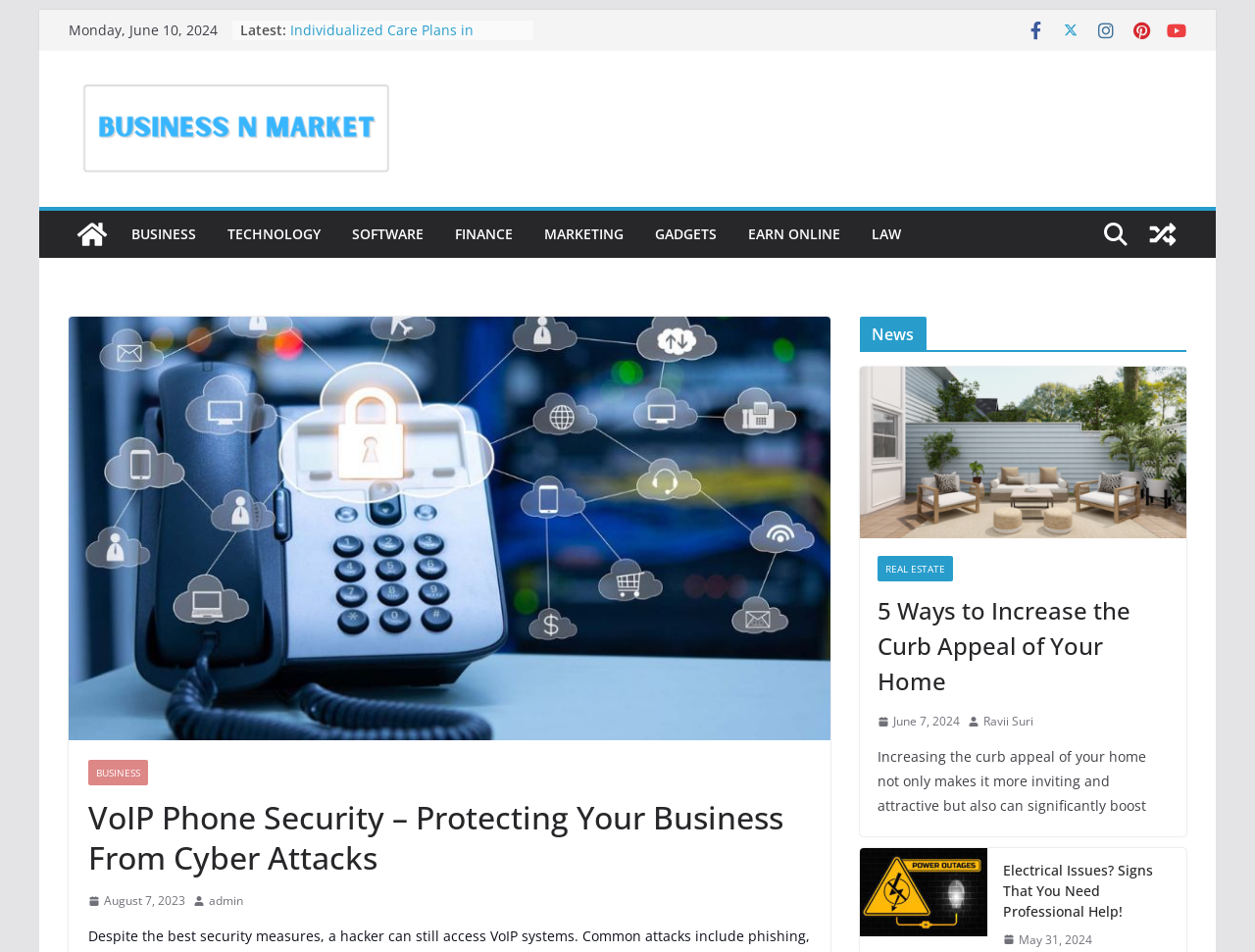Find the bounding box coordinates for the area that should be clicked to accomplish the instruction: "Read the article about 'Electrical Issues'".

[0.799, 0.903, 0.933, 0.968]